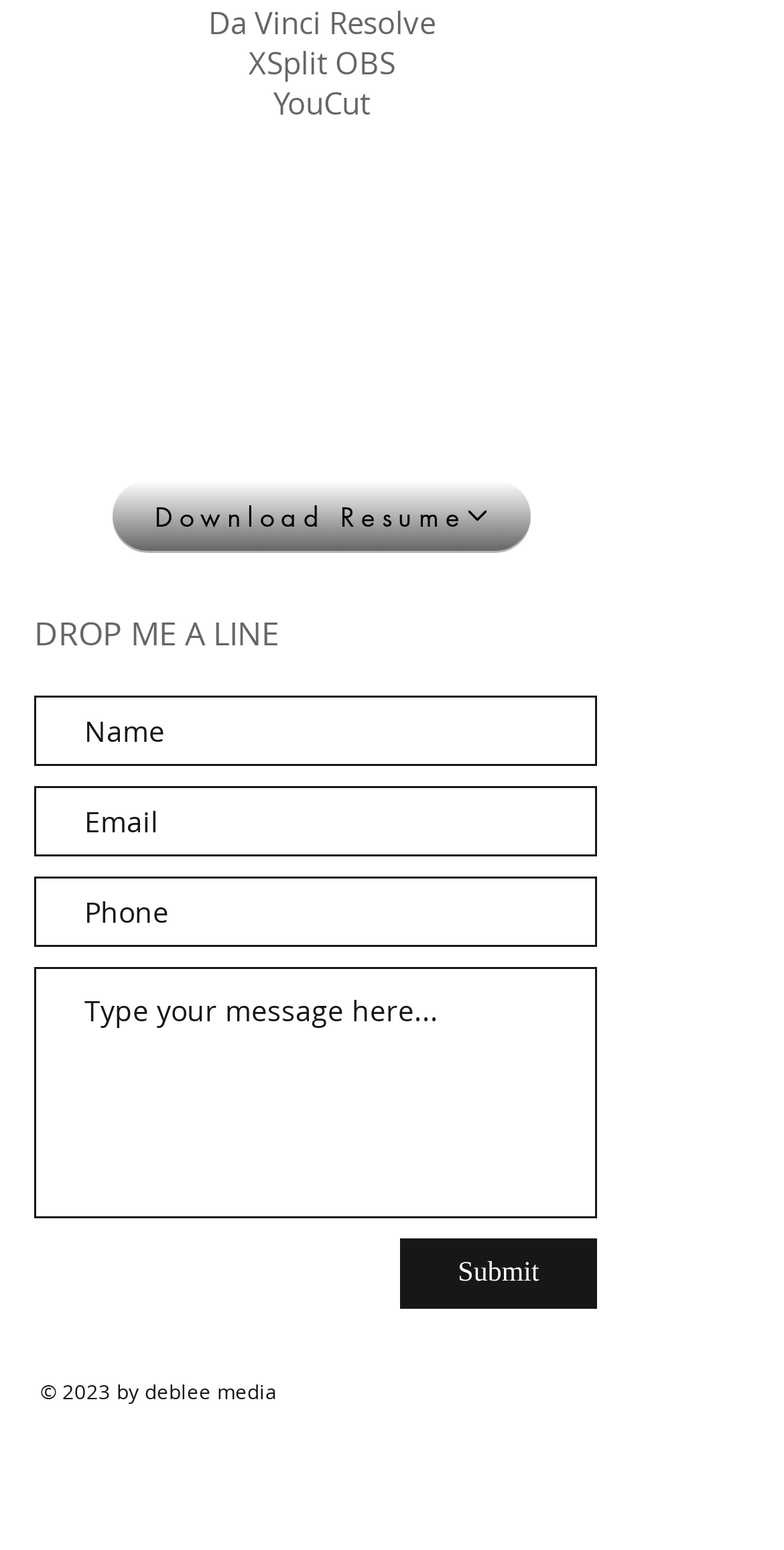Using a single word or phrase, answer the following question: 
What is the purpose of the 'DROP ME A LINE' section?

Contact form